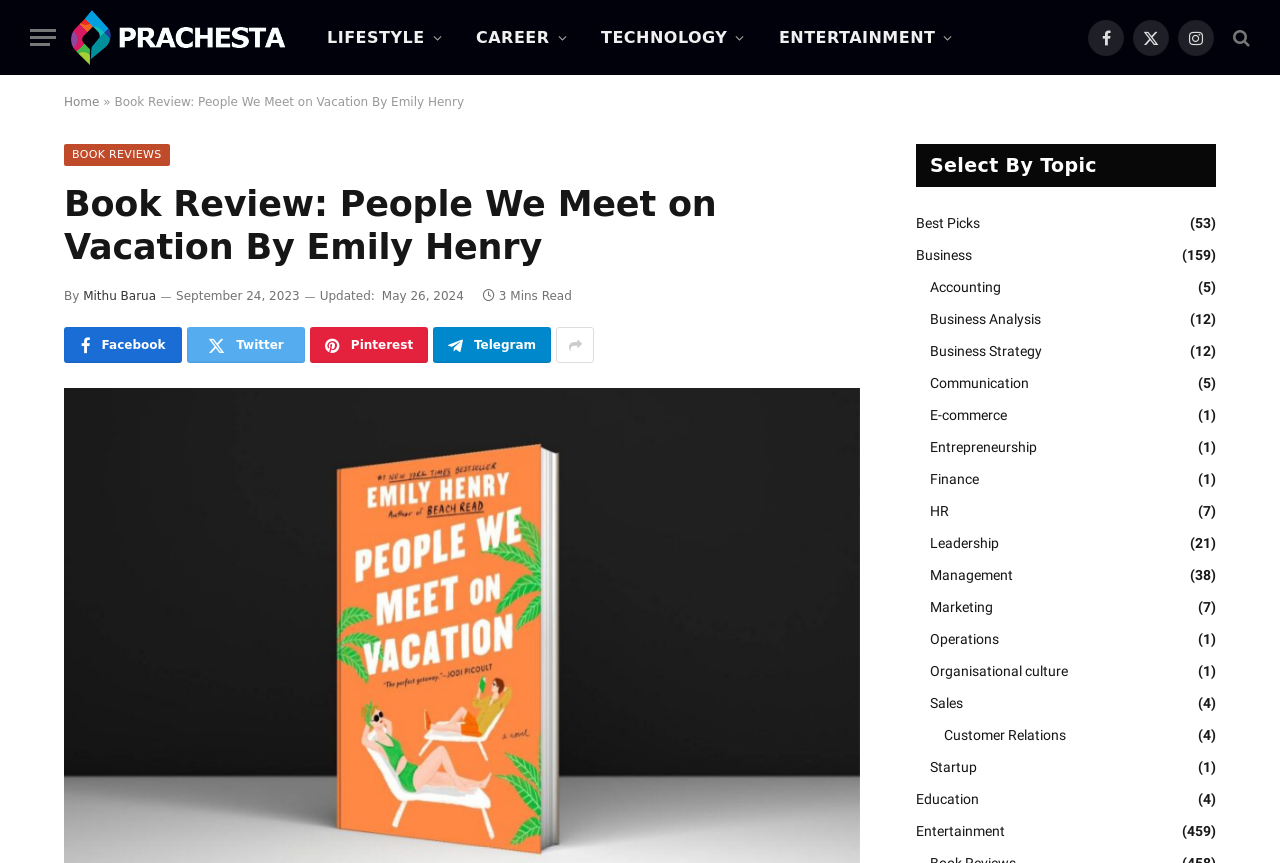How many articles are there in the 'Best Picks' category?
Give a detailed and exhaustive answer to the question.

I found the number of articles by looking at the static text element with the text '(53)' next to the link element with the text 'Best Picks'.